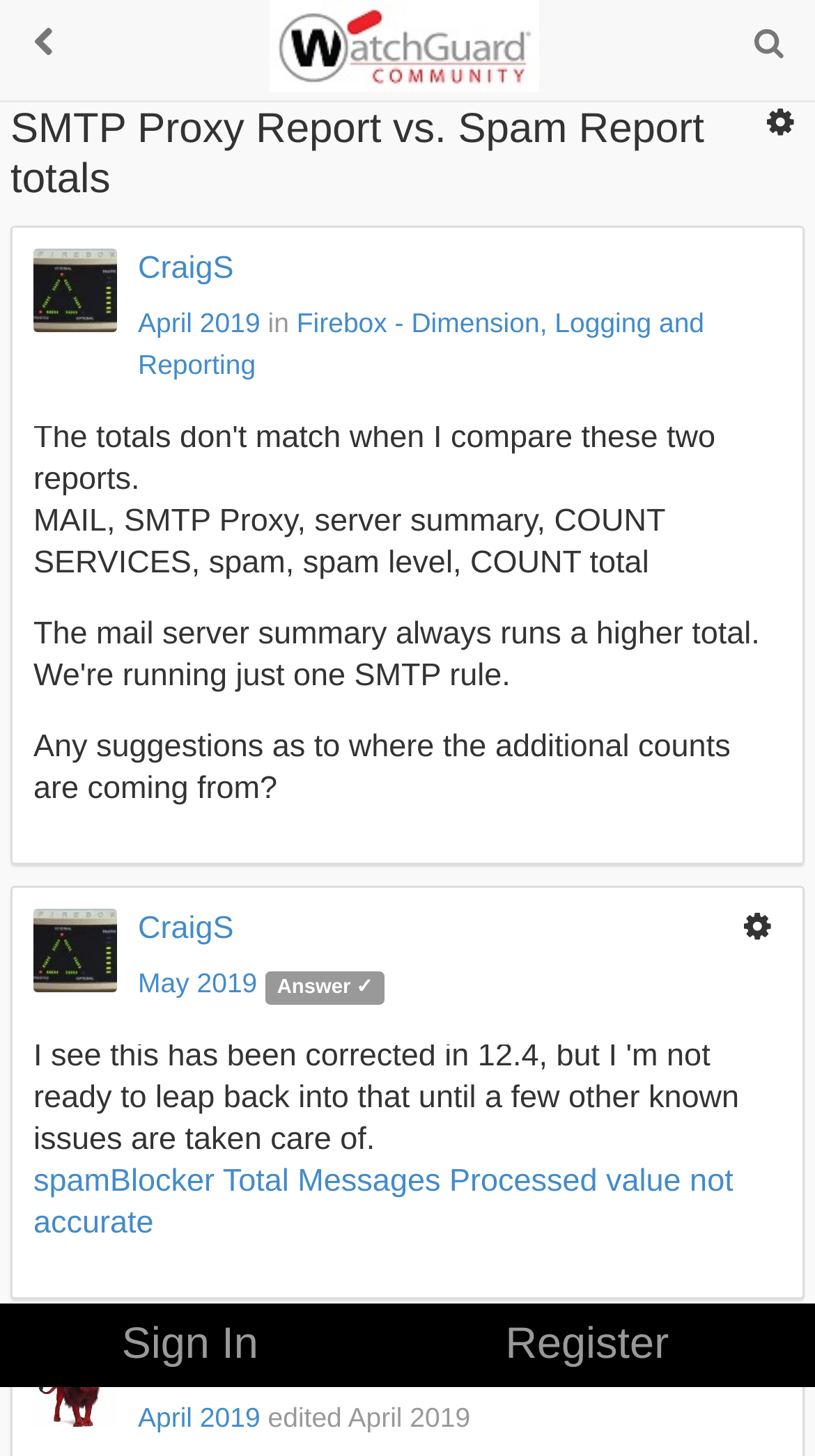Find the bounding box coordinates of the clickable area that will achieve the following instruction: "Sign in to the forum".

[0.013, 0.895, 0.454, 0.953]